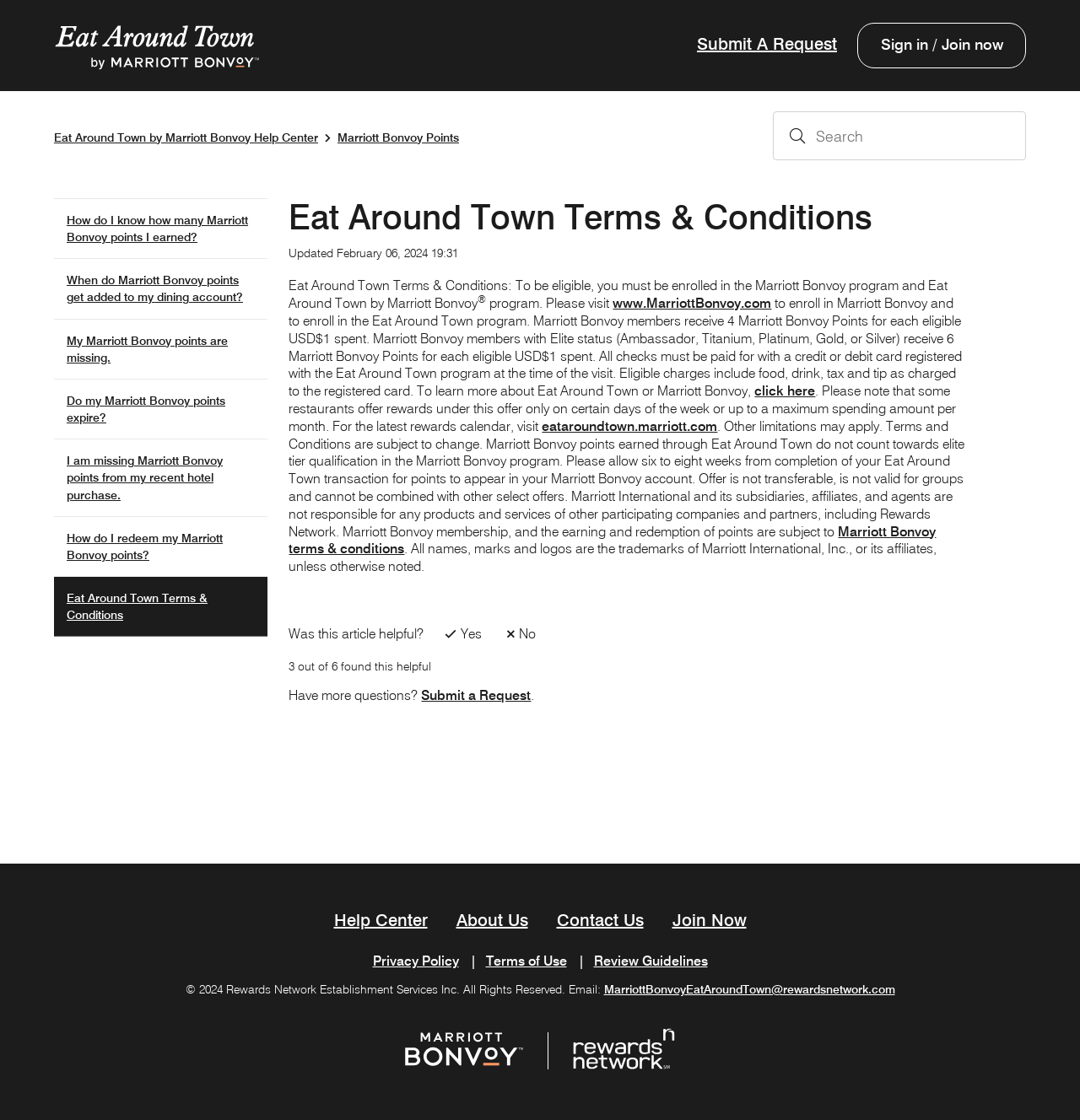Respond with a single word or phrase:
What is the copyright year mentioned at the bottom of the webpage?

2024